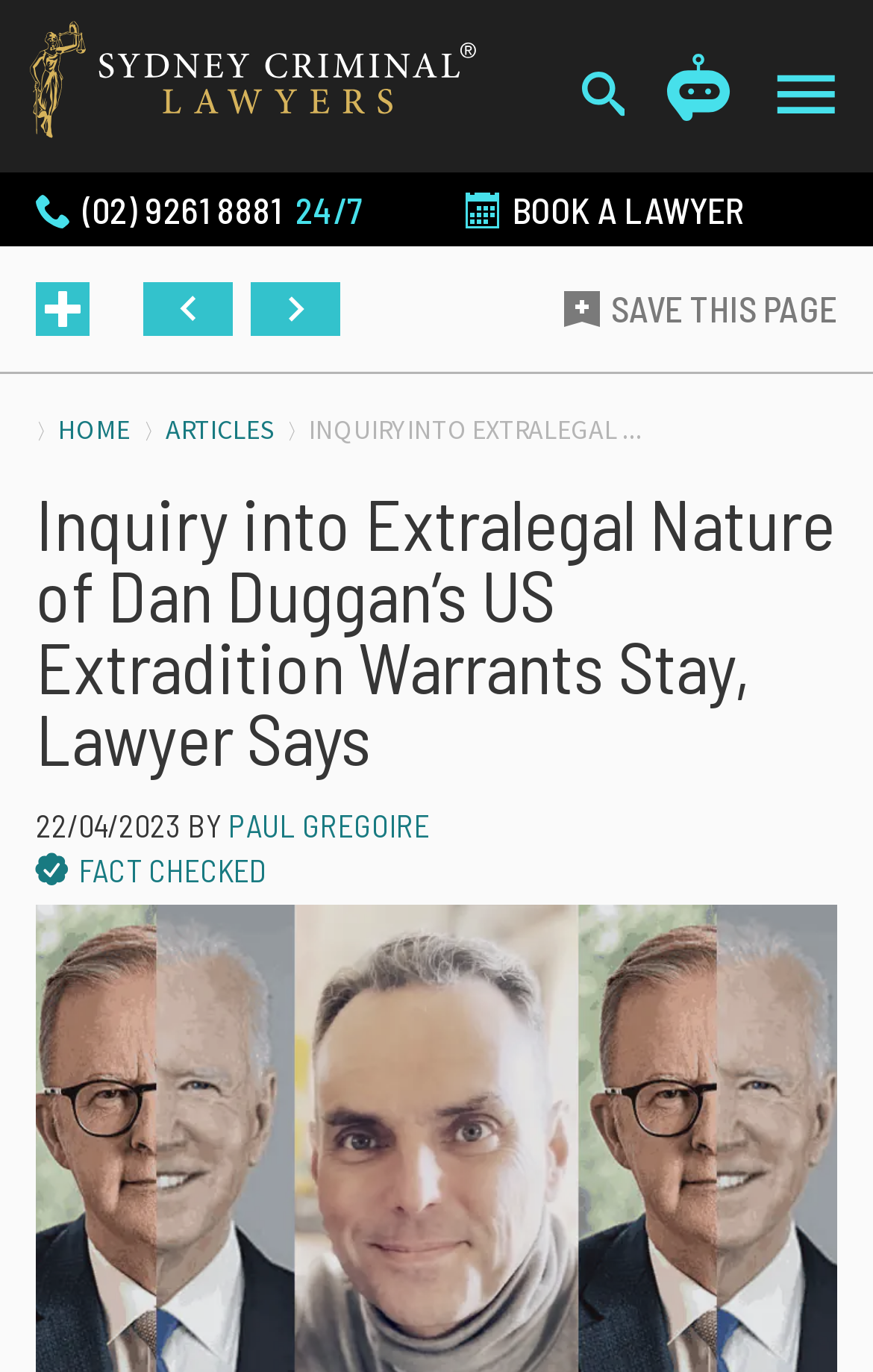Could you locate the bounding box coordinates for the section that should be clicked to accomplish this task: "Book a lawyer".

[0.474, 0.126, 0.851, 0.18]